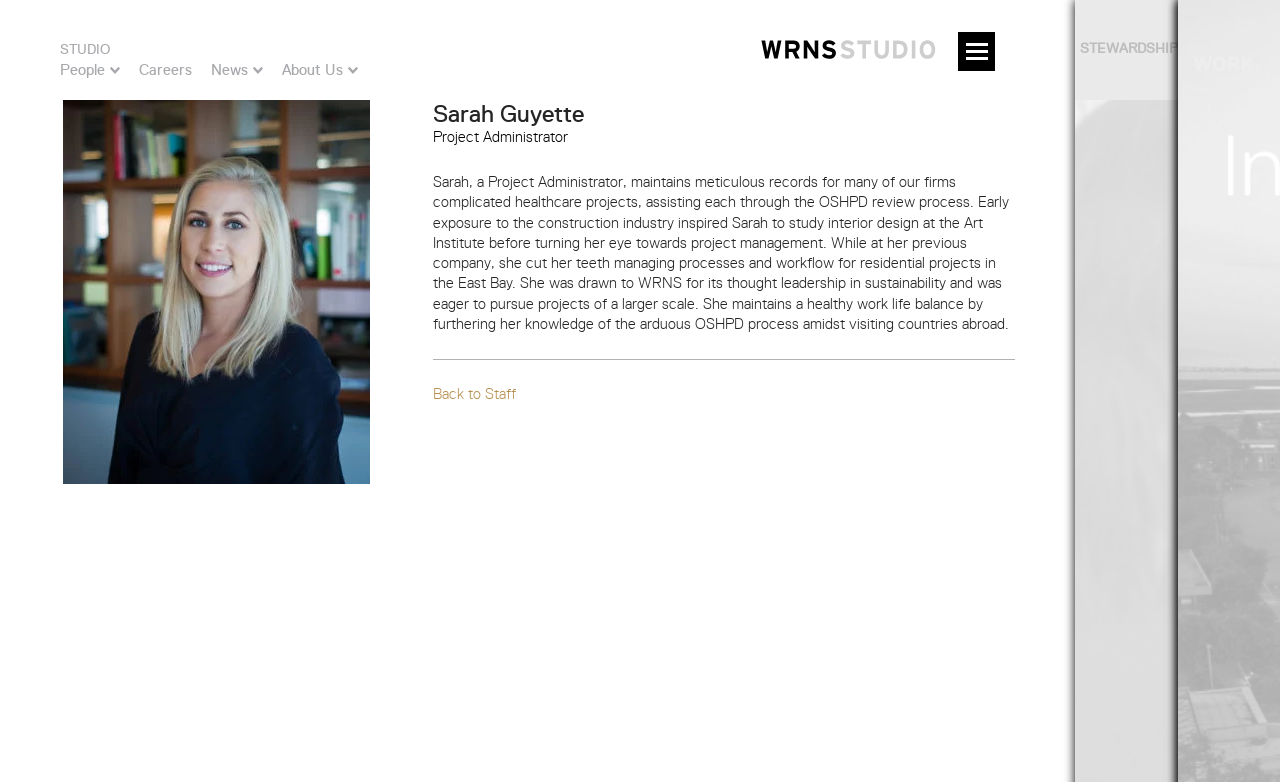Use one word or a short phrase to answer the question provided: 
What is Sarah's job title?

Project Administrator